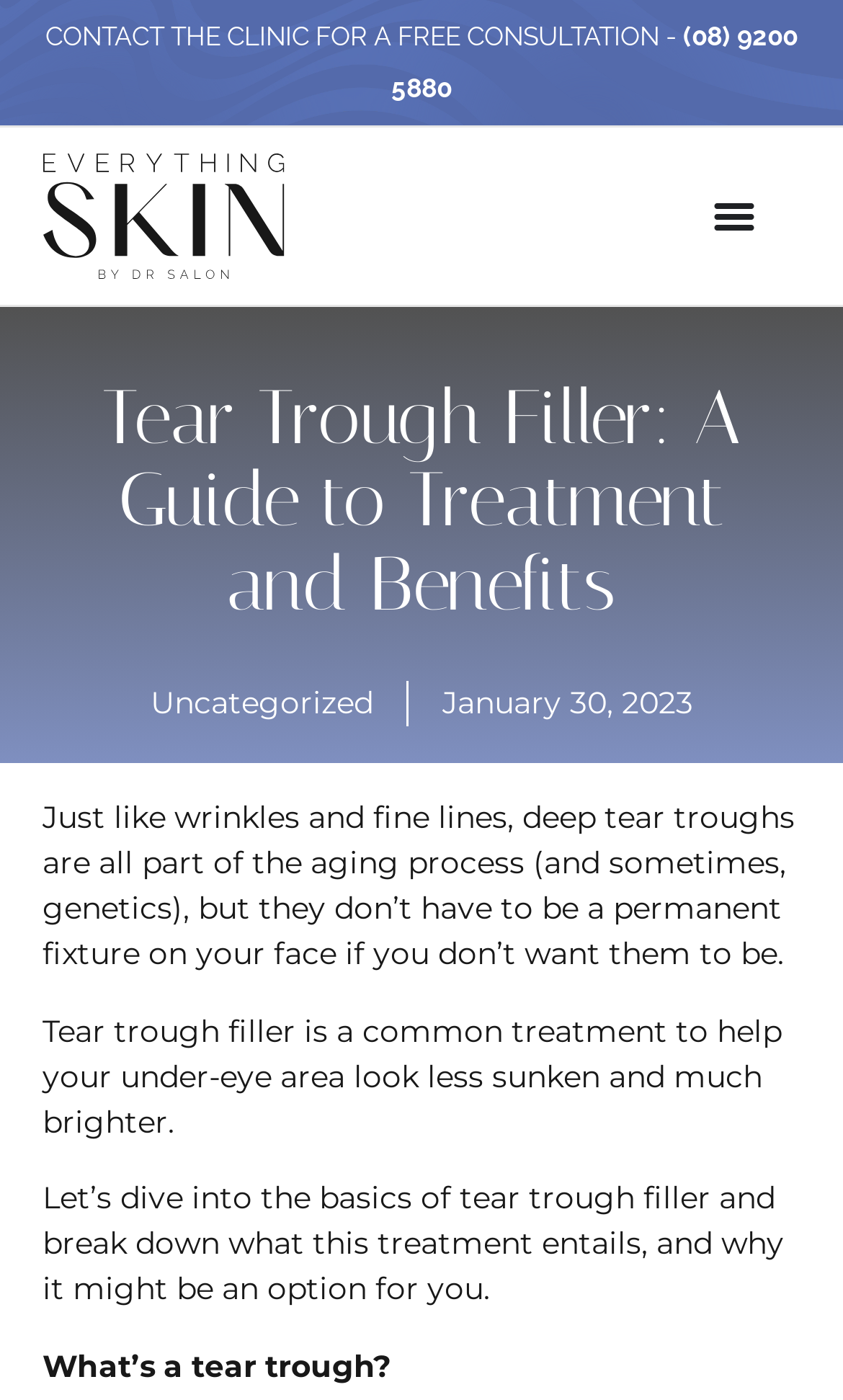Respond to the following question with a brief word or phrase:
What is the treatment discussed on this webpage?

Tear trough filler